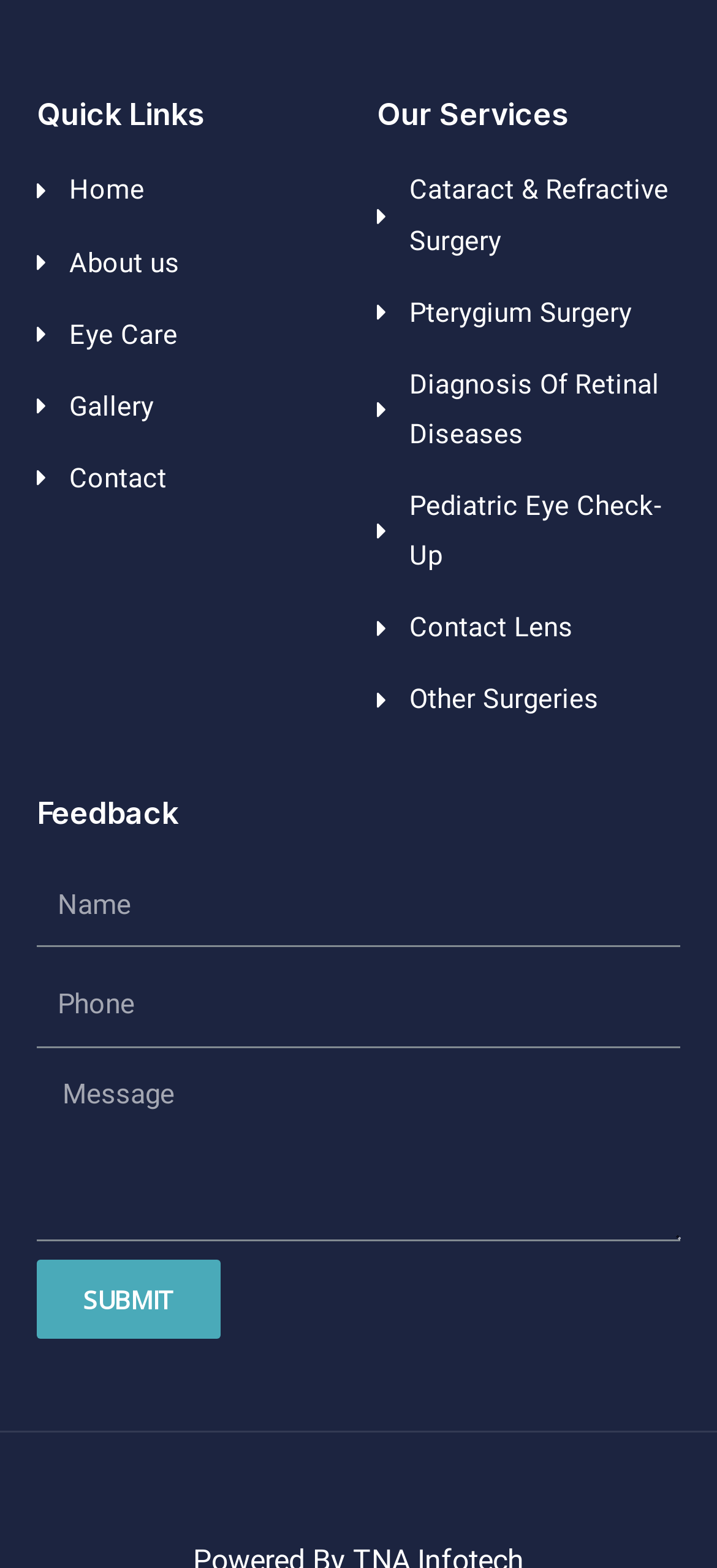Using the element description: "Vails Gate", determine the bounding box coordinates. The coordinates should be in the format [left, top, right, bottom], with values between 0 and 1.

None